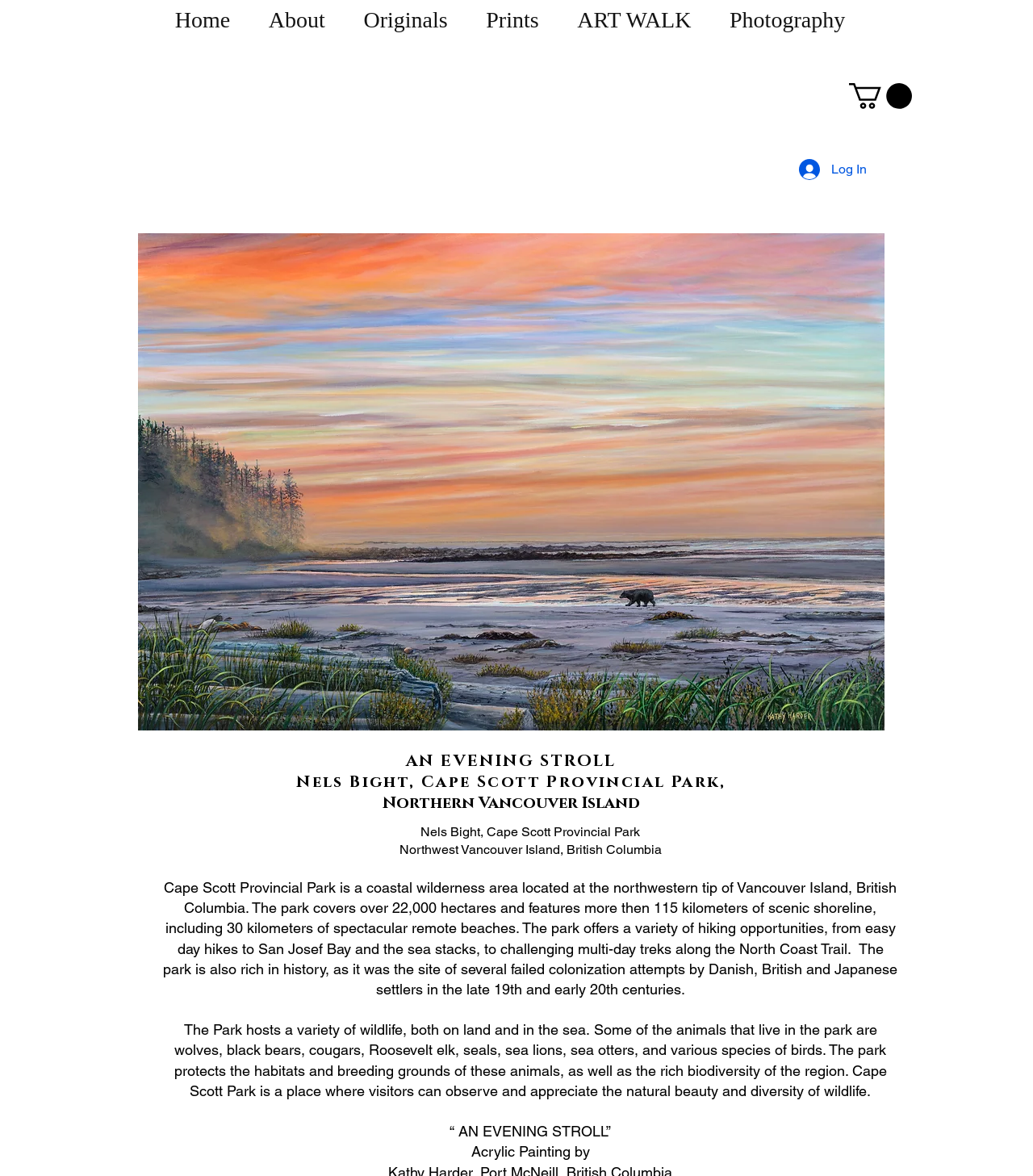Offer a meticulous caption that includes all visible features of the webpage.

This webpage is dedicated to showcasing the artwork of Kathy Harder, a Canadian artist who specializes in capturing the beauty of Northern Vancouver Island. At the top of the page, there is a navigation menu with links to different sections of the website, including "Home", "About", "Originals", "Prints", "ART WALK", and "Photography". 

To the right of the navigation menu, there is a small icon and a "Log In" button. Below the navigation menu, there is a large image of a painting titled "An Evening Stroll", which is a scenic depiction of Nels Bight, Cape Scott Provincial Park, on Northern Vancouver Island. 

Below the image, there is a heading that provides more information about the painting, followed by a brief description of the location. The description is divided into several paragraphs, which provide information about Cape Scott Provincial Park, including its size, scenic shoreline, and hiking opportunities. The text also touches on the park's rich history and diverse wildlife. 

At the bottom of the page, there is a section that appears to be about the artwork itself, with a title "“ AN EVENING STROLL”" and a description of the painting as an acrylic work by Kathy Harder.